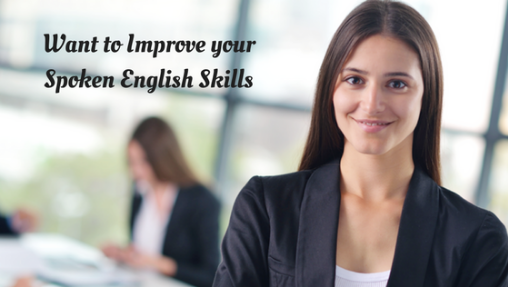Describe all the elements in the image with great detail.

The image prominently features a confident young woman smiling warmly at the camera, embodying a sense of approachability and professionalism. She appears to be in a modern, airy environment with large windows that let in natural light, enhancing the inviting atmosphere. Behind her, blurred figures indicate a collaborative workspace, suggesting a focus on teamwork and communication.

Overlaying the image is the text “Want to Improve your Spoken English Skills,” written in an elegant, flowing font that captures attention and conveys a motivational tone. This phrase directly addresses individuals seeking to enhance their English language abilities, making the image particularly relevant for learners eager to improve spoken communication skills, whether for professional advancement or personal growth.